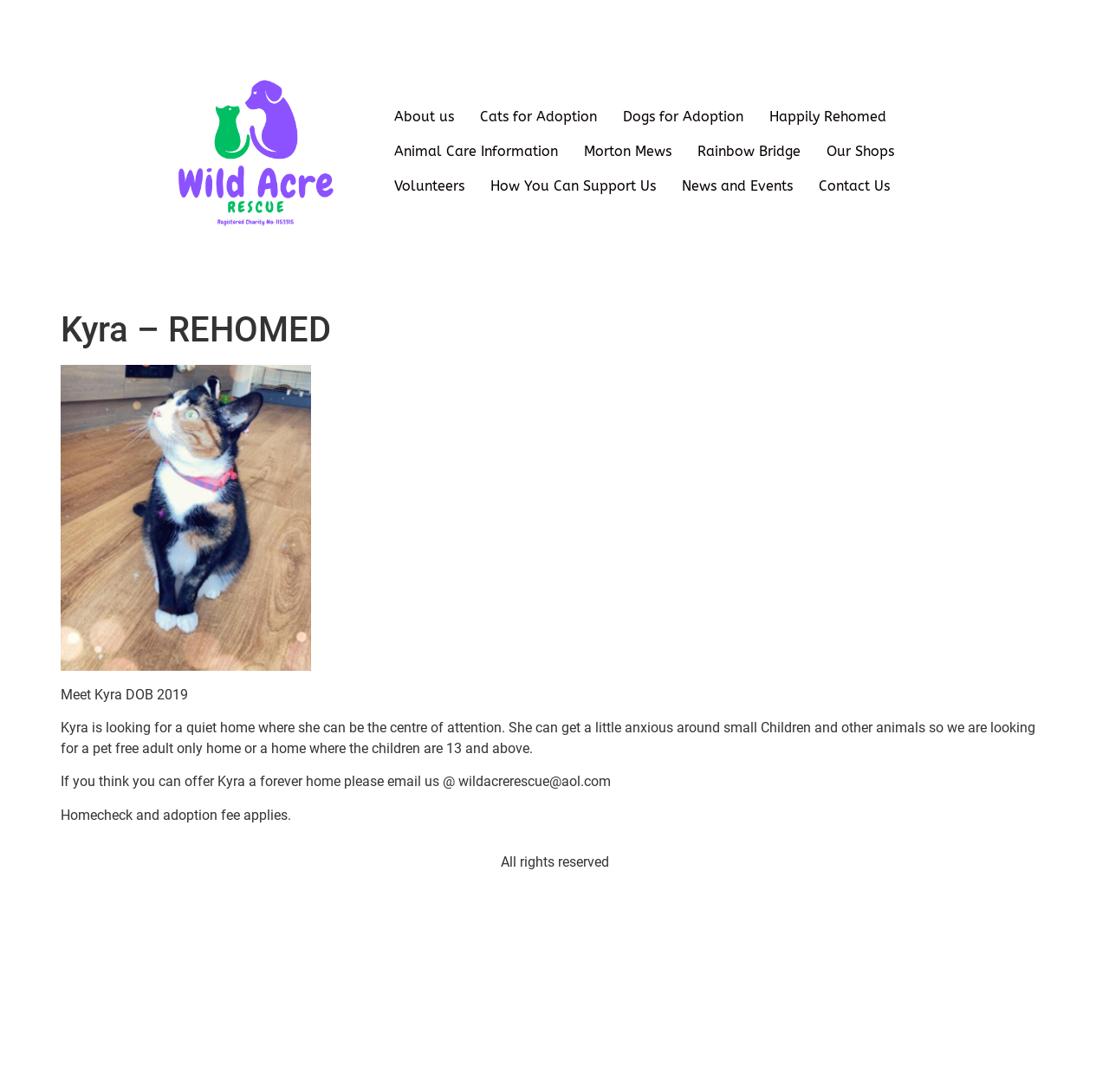Give a full account of the webpage's elements and their arrangement.

This webpage is about a cat named Kyra, who is looking for a new home. At the top left of the page, there is a link to "Wild Acre Rescue" accompanied by an image with the same name. Below this, there is a row of links to various sections of the website, including "About us", "Cats for Adoption", "Dogs for Adoption", and more.

The main content of the page is divided into two sections. The top section has a heading that reads "Kyra – REHOMED" and a figure, likely an image of Kyra. Below this, there are three paragraphs of text that describe Kyra's personality and the type of home she is looking for. The text explains that Kyra needs a quiet home where she can be the center of attention, and that she can get anxious around small children and other animals.

The second section of the main content has three more lines of text. The first line encourages readers to email the rescue organization if they think they can offer Kyra a forever home. The second line provides additional information about the adoption process, and the third line mentions that a homecheck and adoption fee apply.

At the very bottom of the page, there is a copyright notice that reads "All rights reserved".